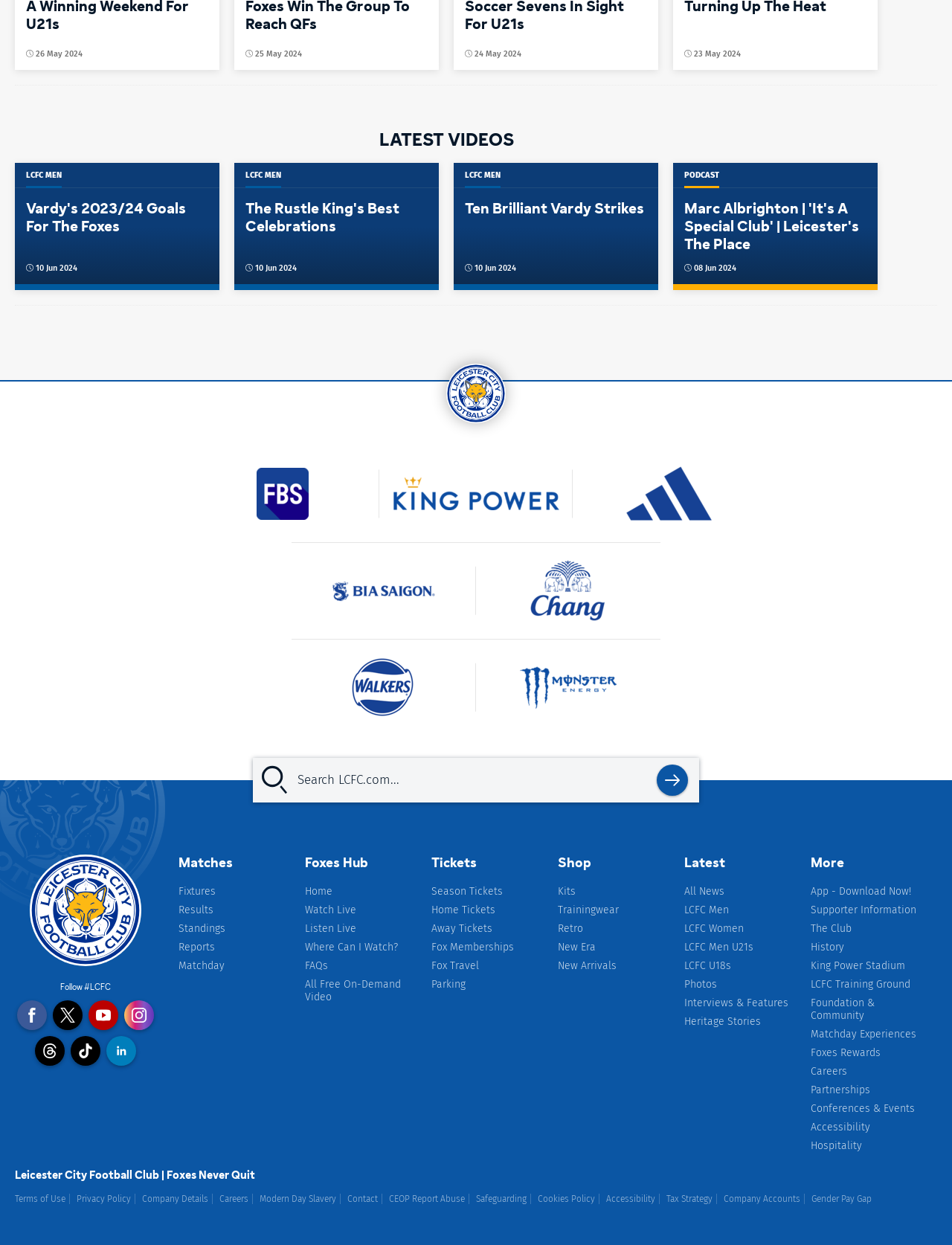Give a short answer to this question using one word or a phrase:
How many social media links are at the bottom of the page?

4